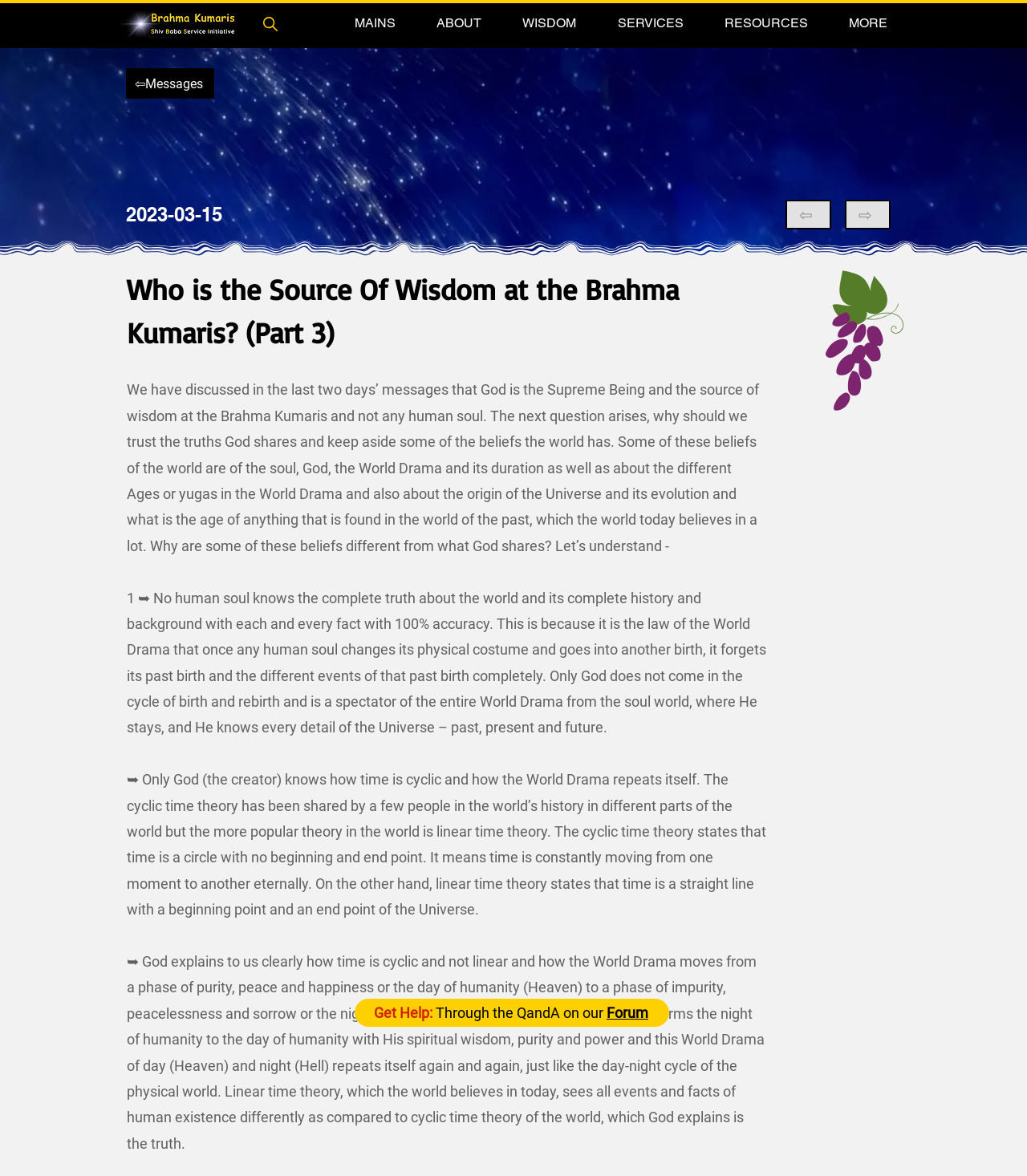How does God transform the world?
Based on the image, answer the question in a detailed manner.

According to the text, God transforms the night of humanity to the day of humanity with His spiritual wisdom, purity and power, which is explained in the context of the cyclic time theory.